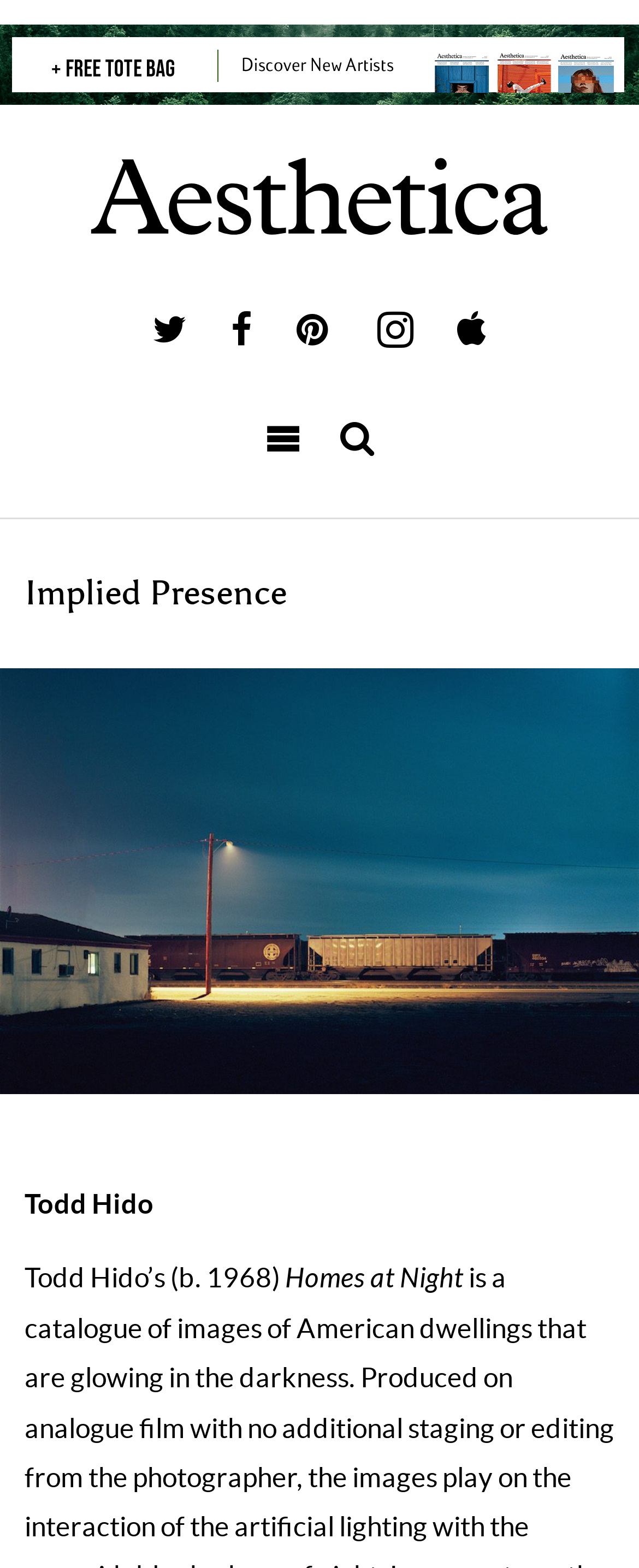Create a detailed summary of the webpage's content and design.

The webpage is about Todd Hido's photography series, "Homes at Night". At the top of the page, there is a logo of "Aesthetica" magazine, which is an image with the text "Aesthetica" written on it. Below the logo, there are several social media links, represented by icons, aligned horizontally. 

The main title of the page, "Implied Presence", is a heading that spans almost the entire width of the page. Below the title, there is a large empty space, followed by a link that takes up the full width of the page.

The content of the page starts with the artist's name, "Todd Hido", written in a smaller font size. Below the artist's name, there is a brief description of the artist, "Todd Hido’s (b. 1968)". The title of the photography series, "Homes at Night", is written in a slightly larger font size and is positioned to the right of the artist's description.

There are no images of the photography series on this page, but there is a banner image at the top of the page that spans the full width, possibly related to the magazine or the artist.